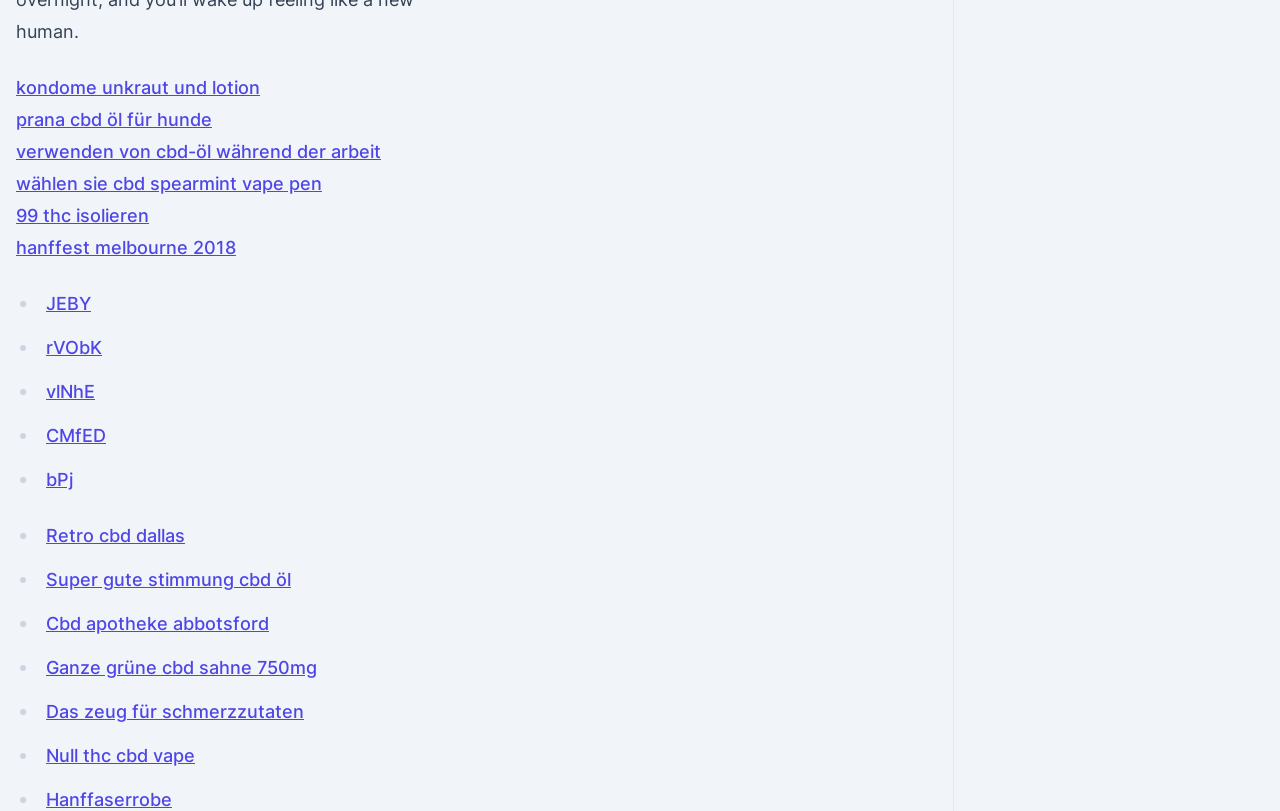Answer the following query concisely with a single word or phrase:
Are there any links related to CBD oil?

Yes